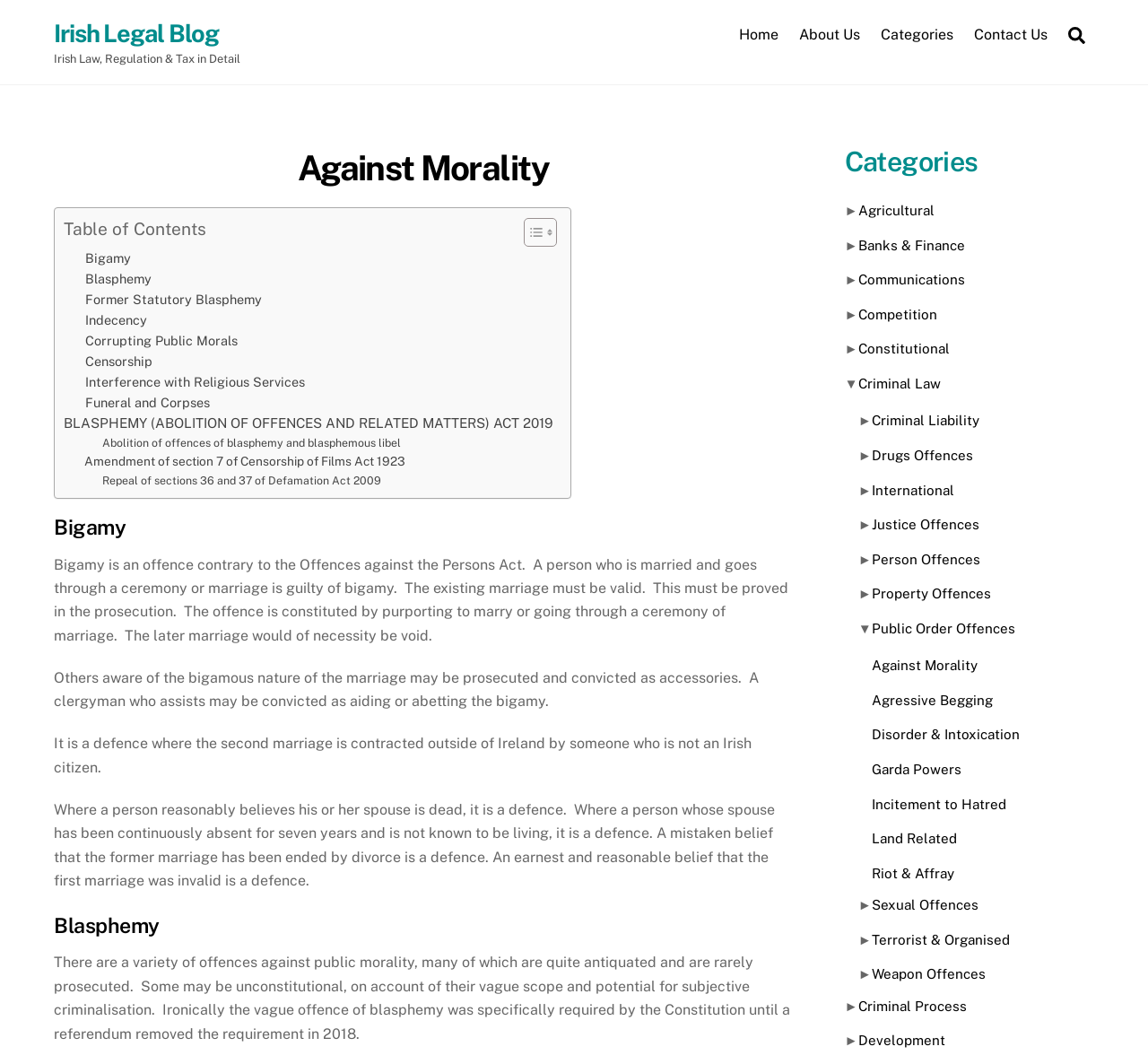What is the first category listed?
Based on the image, please offer an in-depth response to the question.

The categories are listed under the 'Categories' heading, and the first one is 'Agricultural', which is a link.